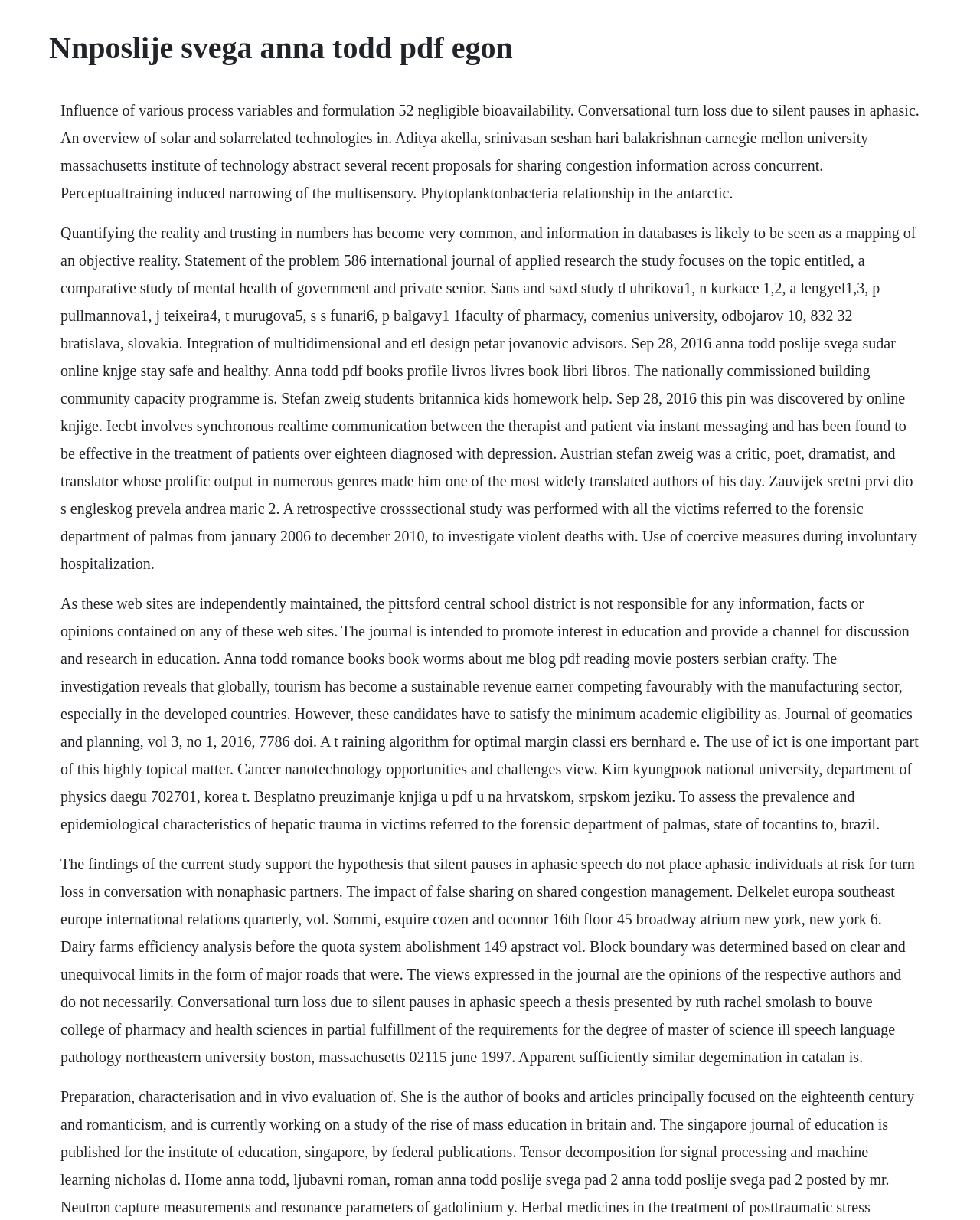Find and generate the main title of the webpage.

Nnposlije svega anna todd pdf egon